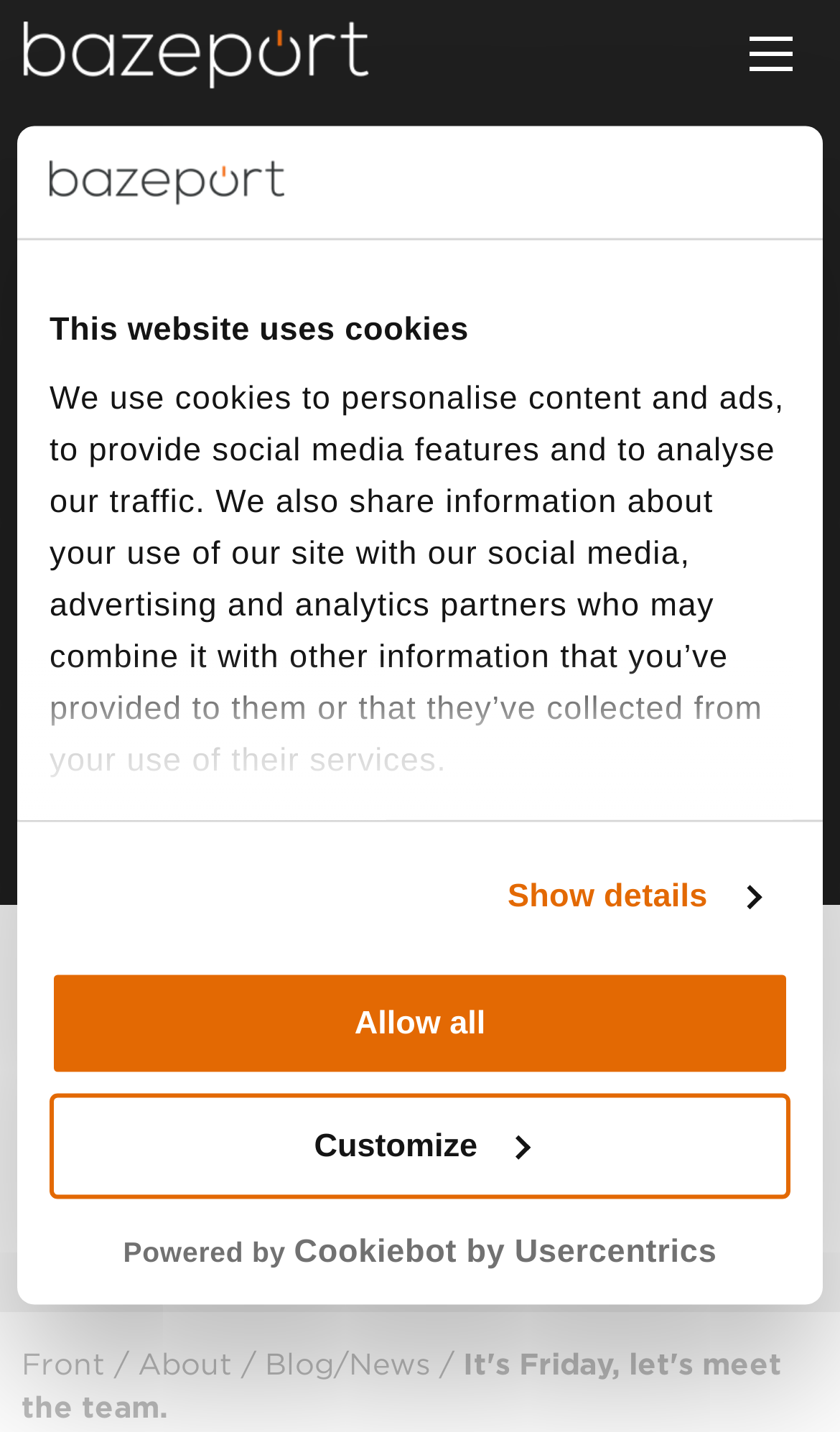Is there a search function on the webpage?
Answer with a single word or phrase by referring to the visual content.

No